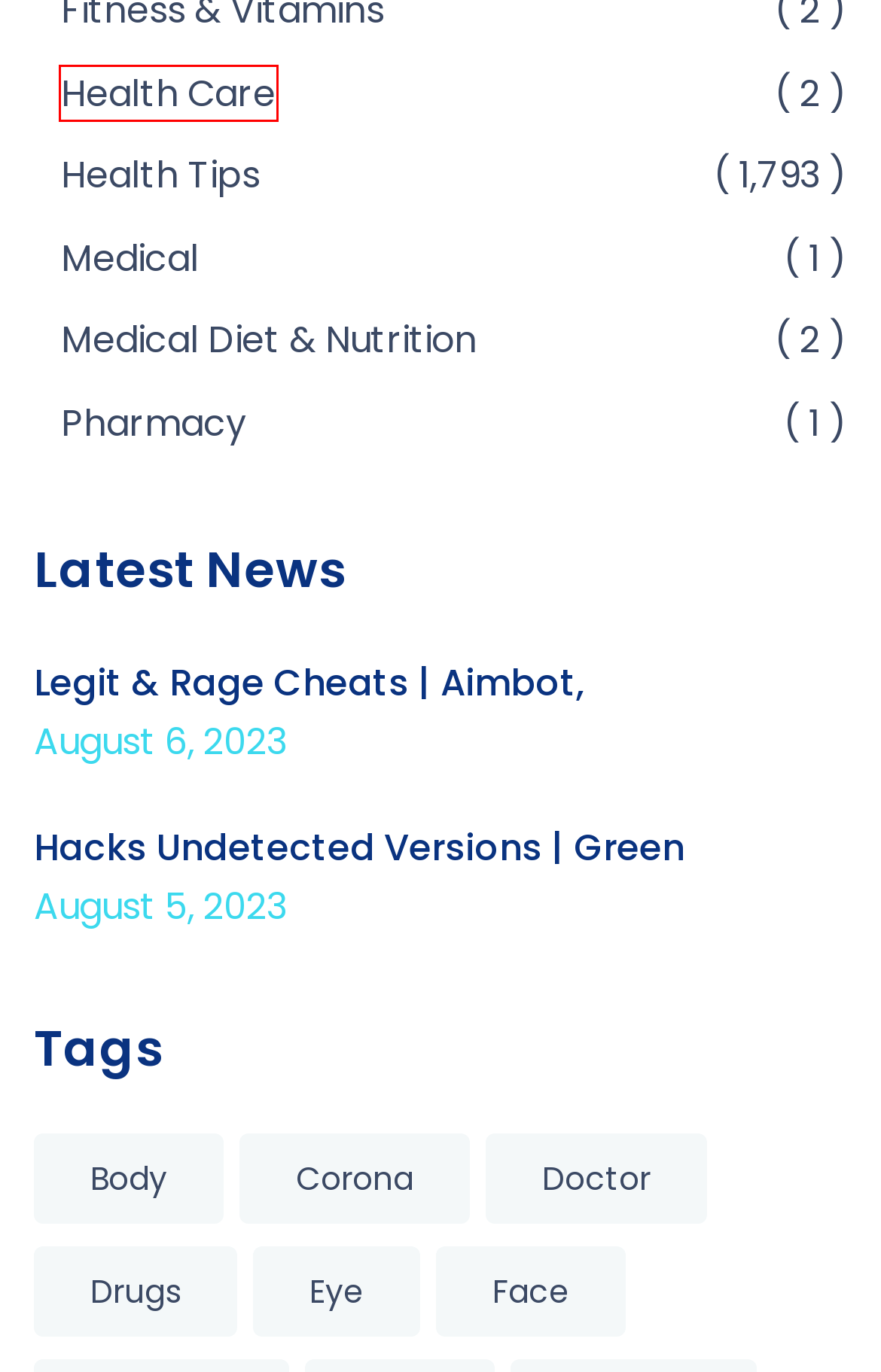Observe the screenshot of a webpage with a red bounding box around an element. Identify the webpage description that best fits the new page after the element inside the bounding box is clicked. The candidates are:
A. Doctor – My Blog
B. Medical Diet & nutrition – My Blog
C. Legit & Rage Cheats | Aimbot, Injector, RageBot – My Blog
D. health care – My Blog
E. Eye – My Blog
F. Body – My Blog
G. Hacks Undetected Versions | Green Trust Factor, Radar, Silent Aim – My Blog
H. Medical – My Blog

D